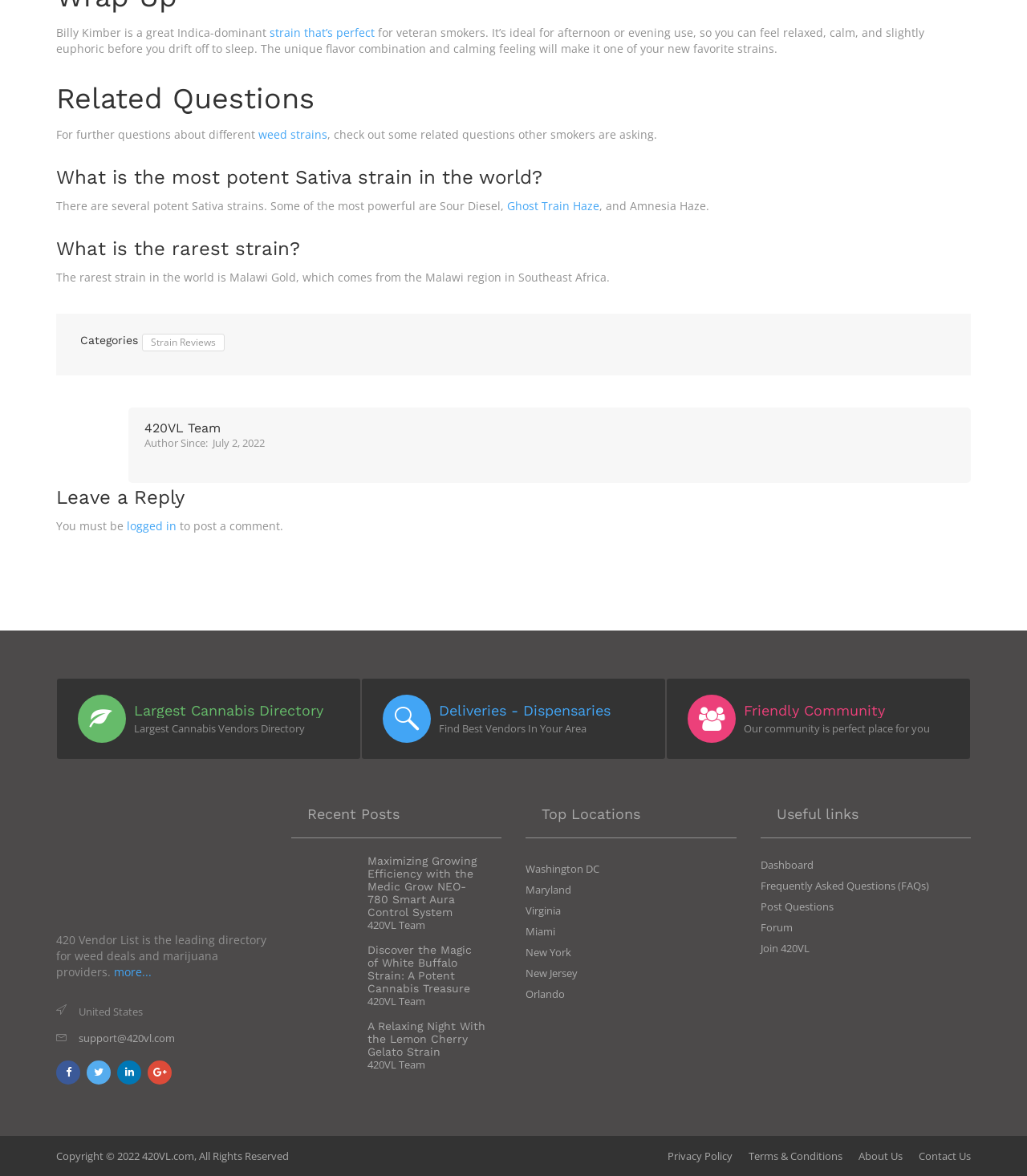Please identify the bounding box coordinates of the element I should click to complete this instruction: 'Click on the 'Strain Reviews' link'. The coordinates should be given as four float numbers between 0 and 1, like this: [left, top, right, bottom].

[0.138, 0.283, 0.219, 0.298]